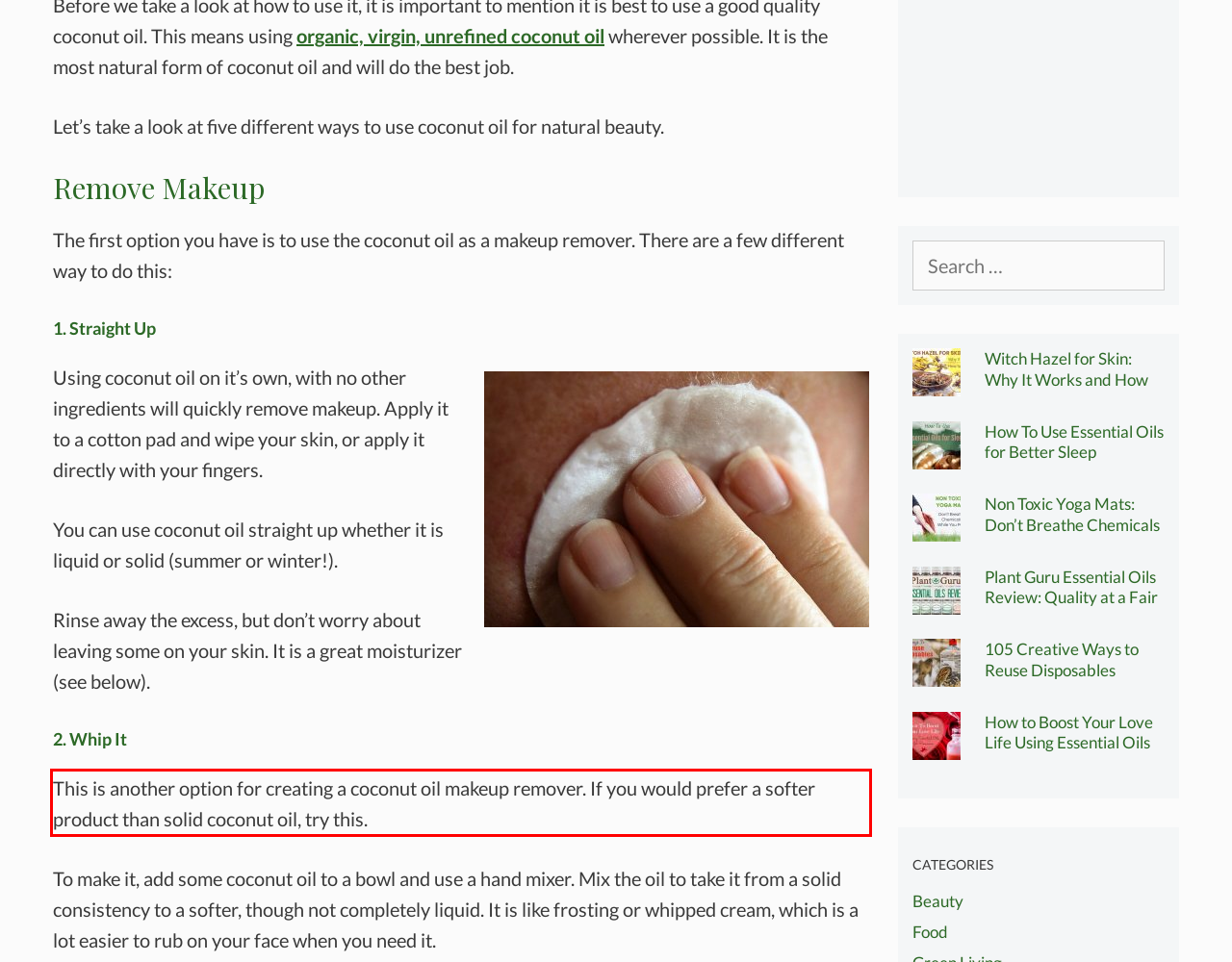Please identify and extract the text from the UI element that is surrounded by a red bounding box in the provided webpage screenshot.

This is another option for creating a coconut oil makeup remover. If you would prefer a softer product than solid coconut oil, try this.